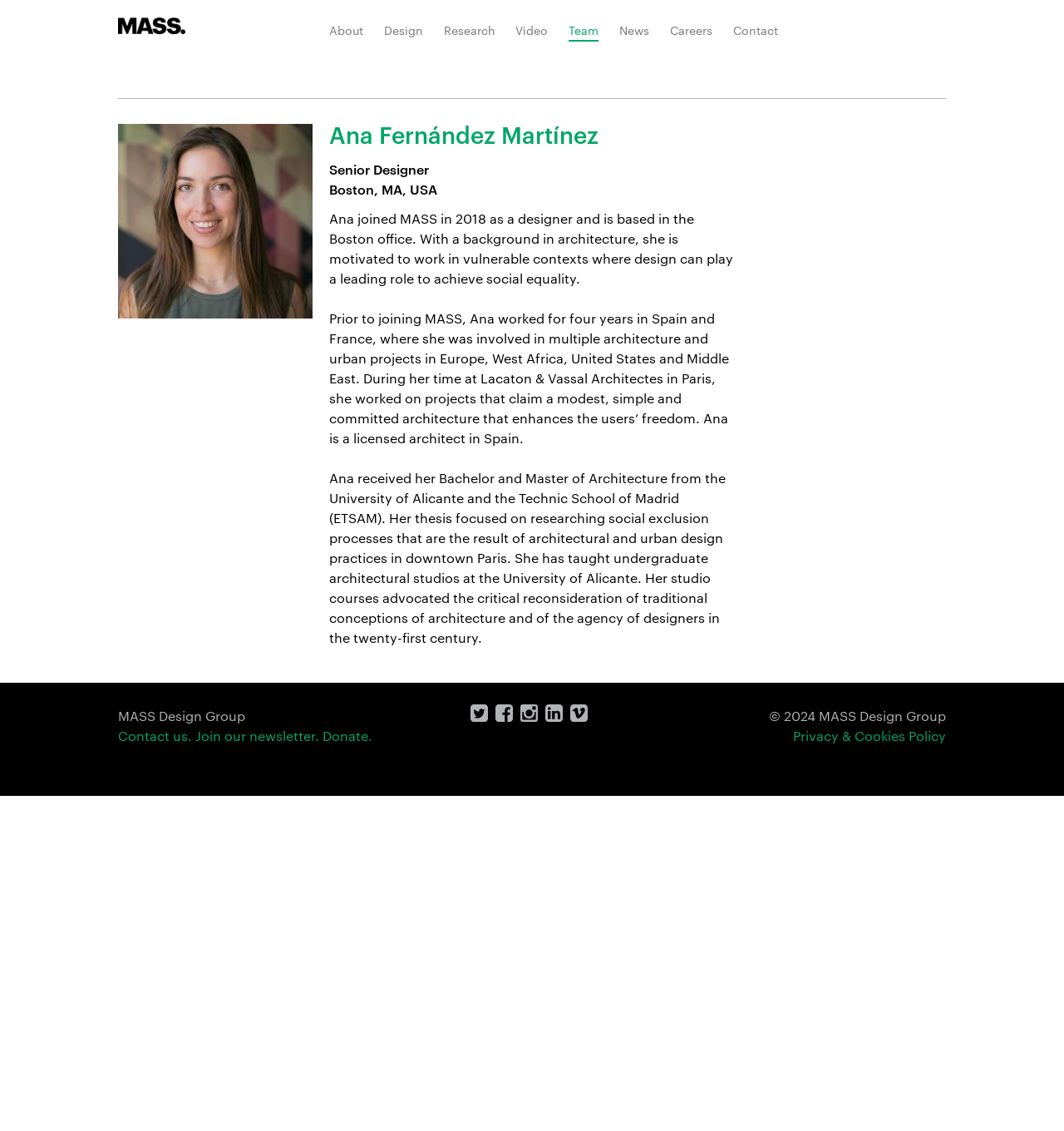Please specify the coordinates of the bounding box for the element that should be clicked to carry out this instruction: "View Ana Fernández Martínez's profile". The coordinates must be four float numbers between 0 and 1, formatted as [left, top, right, bottom].

[0.309, 0.105, 0.691, 0.585]